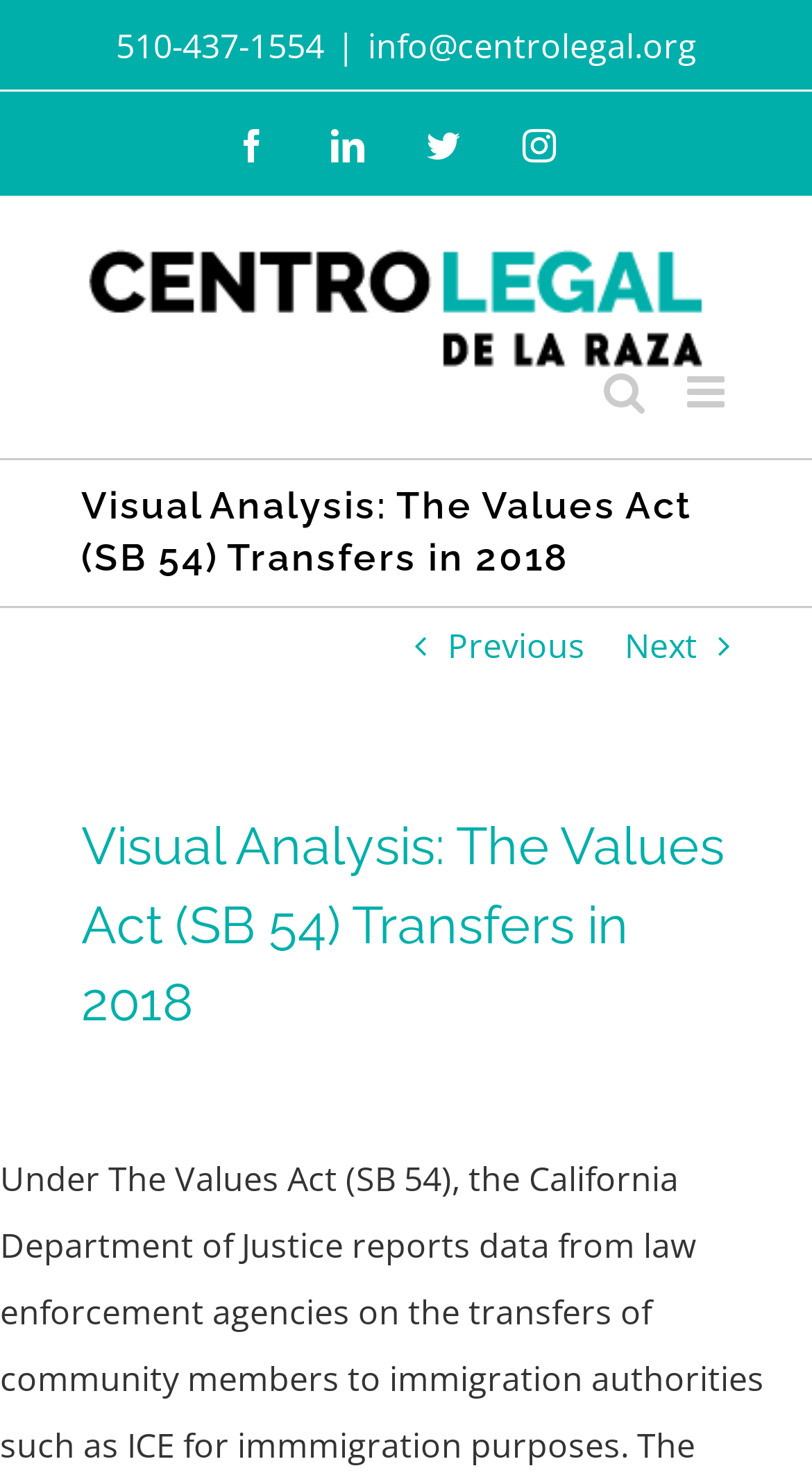Find the bounding box coordinates of the clickable area that will achieve the following instruction: "Discover the theory and pathophysiology of astigmatism".

None